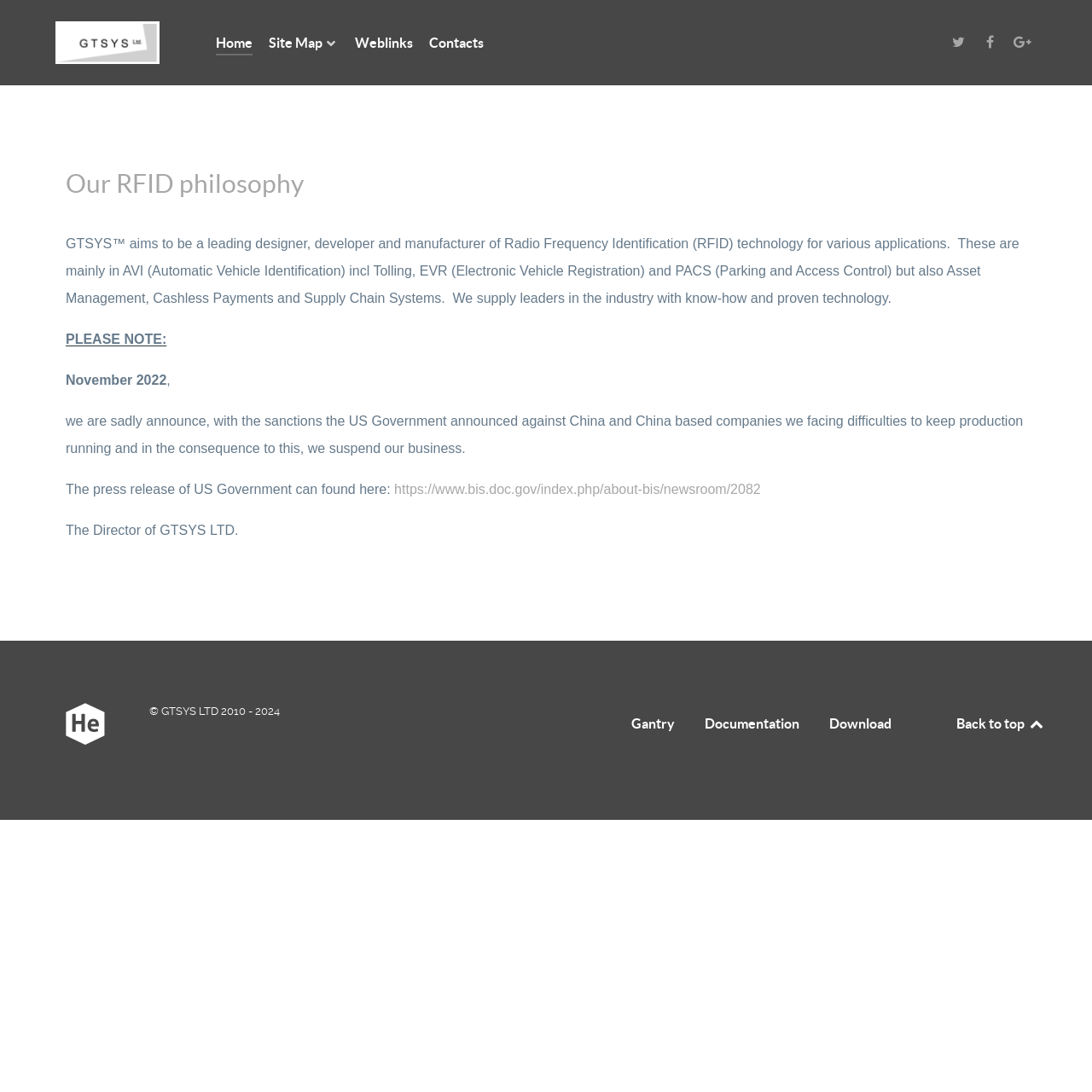Describe all the visual and textual components of the webpage comprehensively.

The webpage is about GTSYS Ltd., a Hong Kong-based company that designs, develops, and manufactures Radio Frequency Identification (RFID) technology. 

At the top of the page, there are five links: "Home", "Site Map", "Weblinks", "Contacts", and three social media icons. 

Below these links, there is a main section that takes up most of the page. It starts with a heading "Our RFID philosophy" followed by a link with the same text. 

Underneath, there is a paragraph of text that describes the company's goals and the applications of its RFID technology. 

The next section starts with a "PLEASE NOTE" heading, followed by a date "November 2022" and a message announcing that the company is suspending its business due to difficulties caused by US Government sanctions against China-based companies. 

There is a link to the US Government's press release about the sanctions. 

The message is signed by the Director of GTSYS LTD. 

At the bottom of the page, there is a section with a small image, a copyright notice "© GTSYS LTD 2010 - 2024", and four links: "Gantry", "Documentation", "Download", and "Back to top". The "Back to top" link has a repeated text "Back to top" inside it.